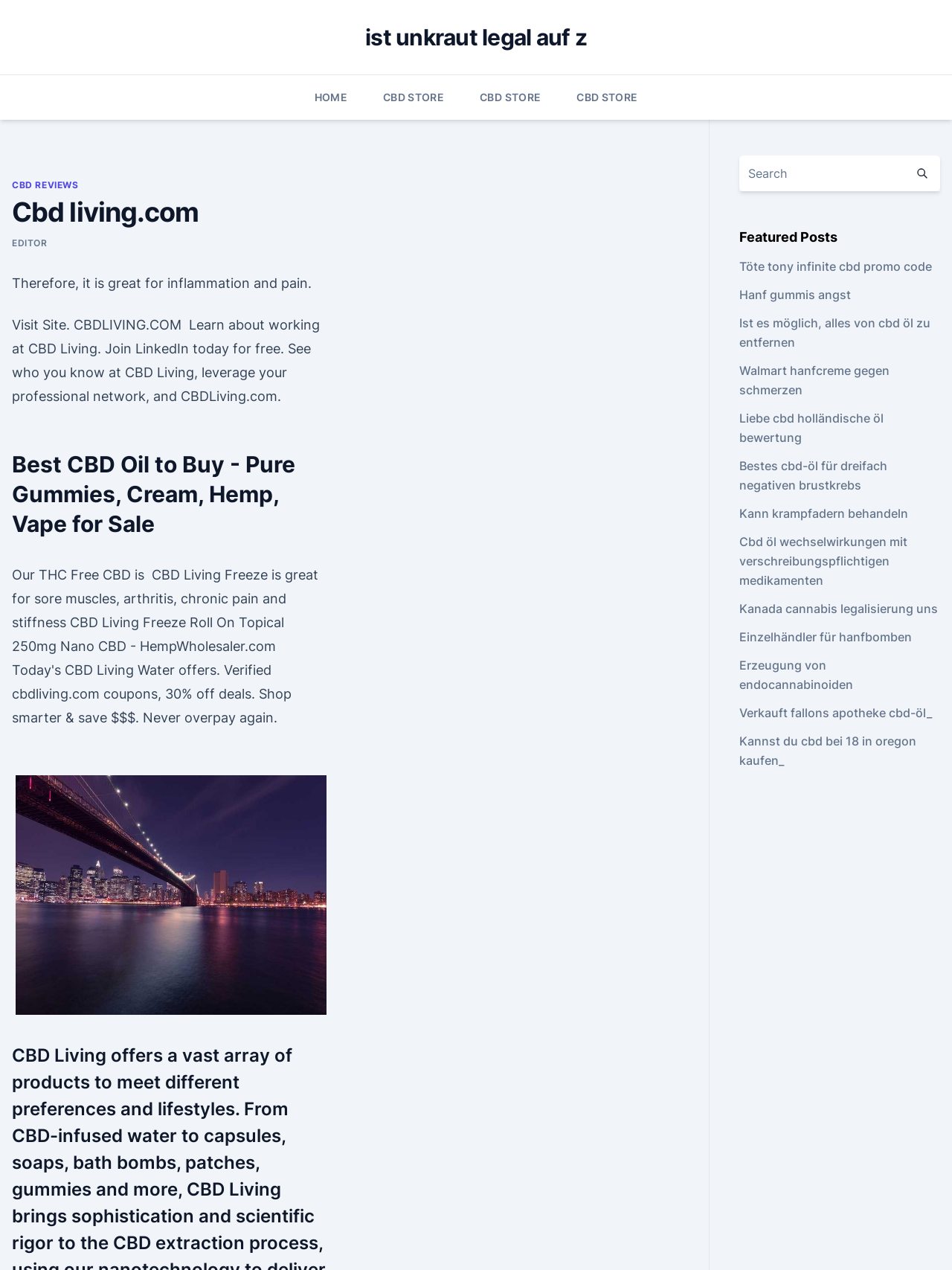Please determine the bounding box coordinates for the UI element described here. Use the format (top-left x, top-left y, bottom-right x, bottom-right y) with values bounded between 0 and 1: ist unkraut legal auf z

[0.384, 0.019, 0.616, 0.04]